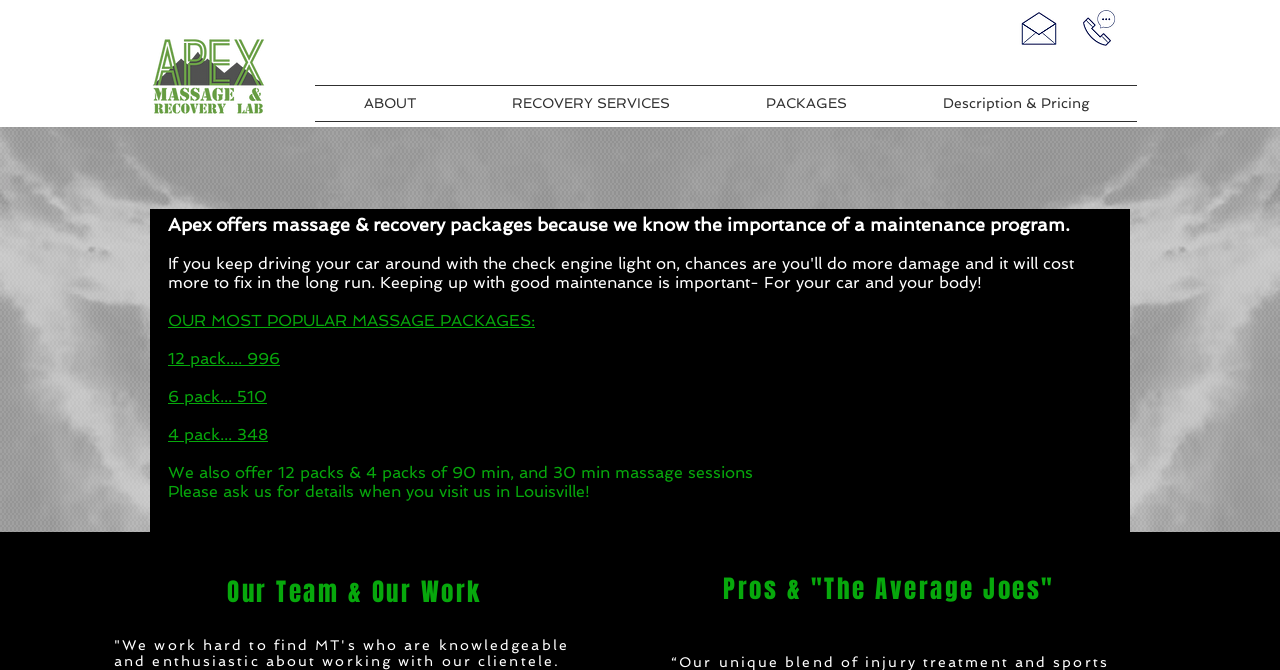Locate the bounding box of the UI element described in the following text: "RECOVERY SERVICES".

[0.362, 0.128, 0.561, 0.181]